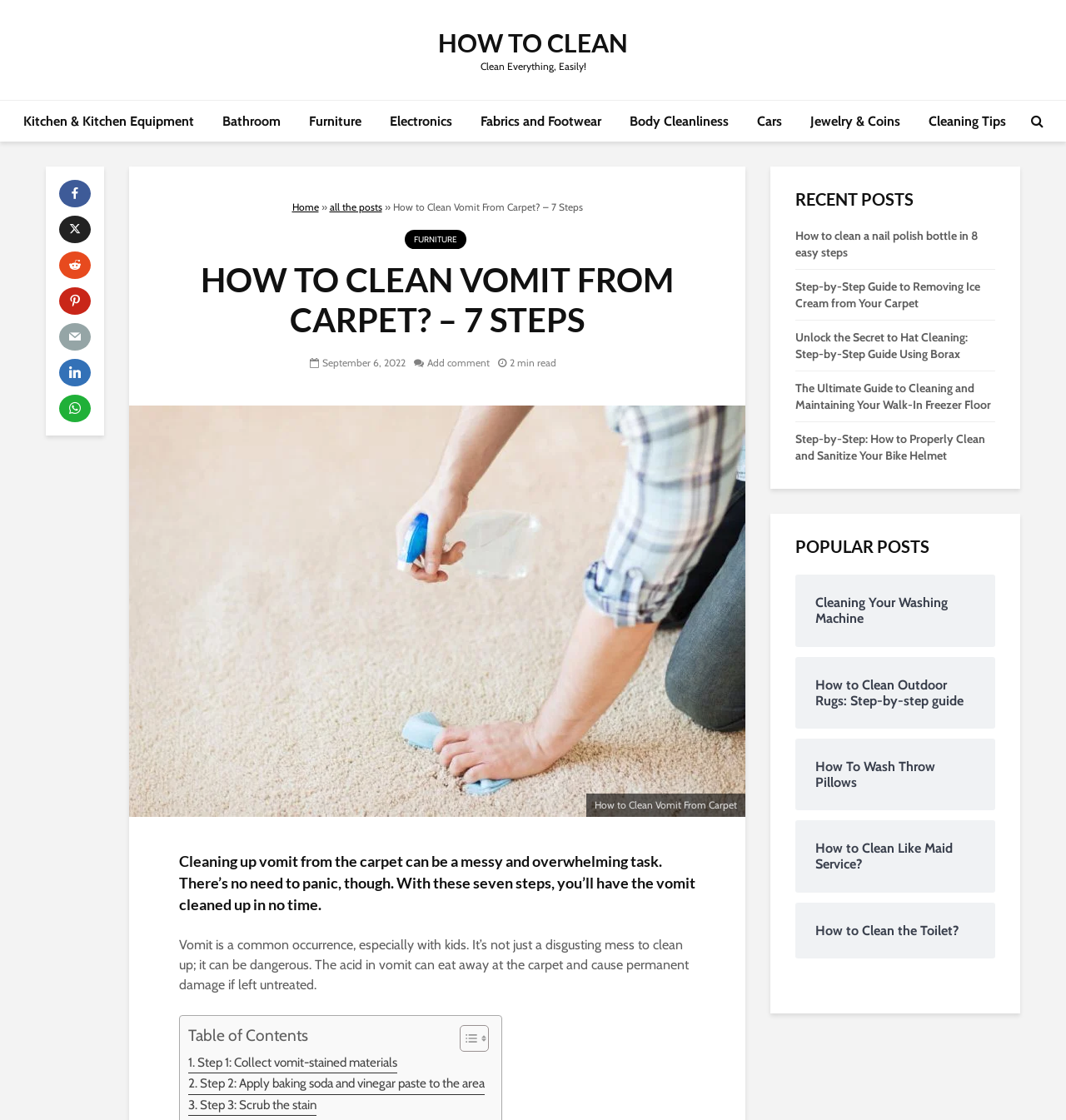Identify the bounding box for the UI element described as: "Cars". The coordinates should be four float numbers between 0 and 1, i.e., [left, top, right, bottom].

[0.698, 0.09, 0.745, 0.127]